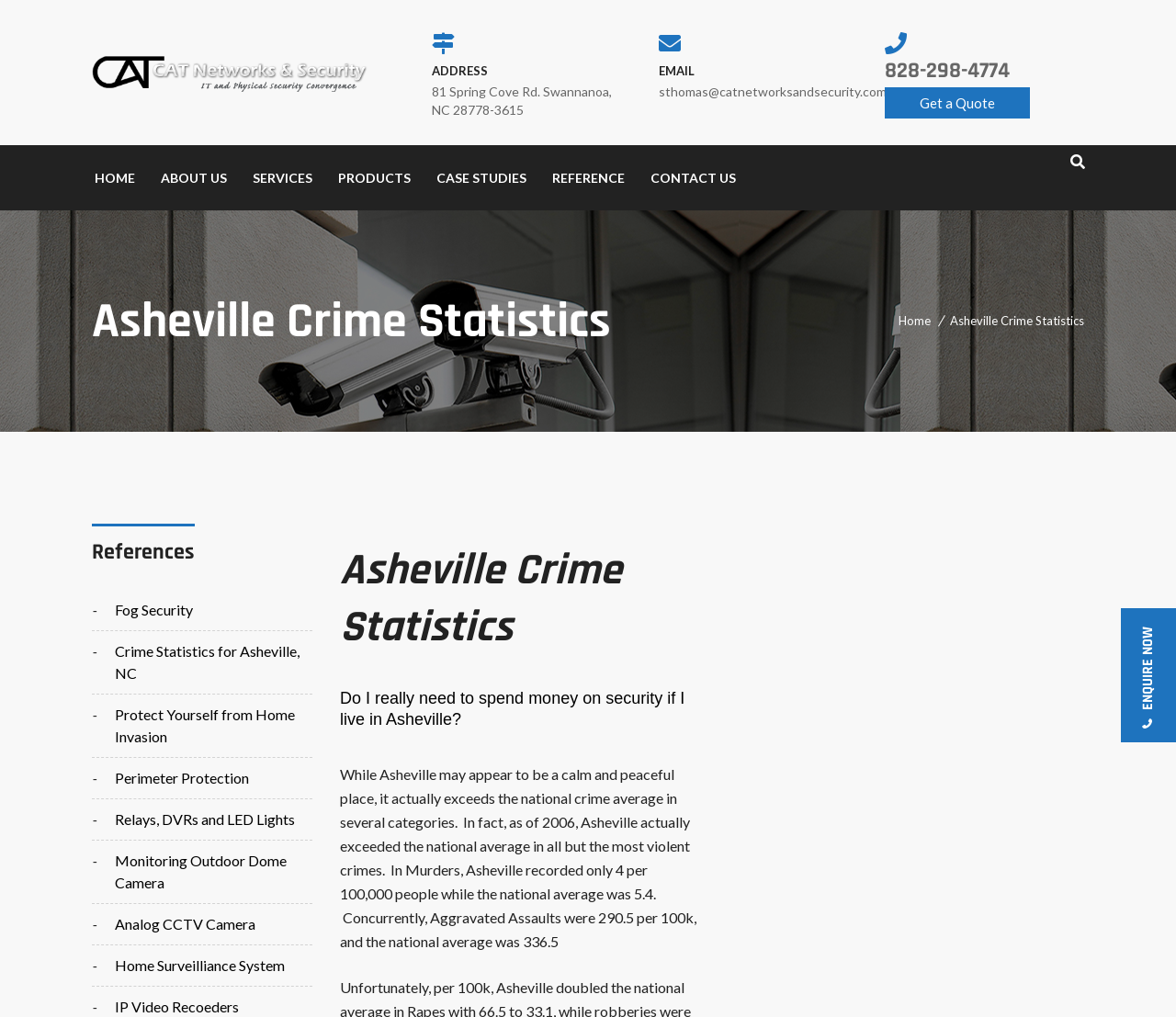Please identify the bounding box coordinates of the element that needs to be clicked to execute the following command: "Visit the 'HOME' page". Provide the bounding box using four float numbers between 0 and 1, formatted as [left, top, right, bottom].

[0.08, 0.156, 0.115, 0.193]